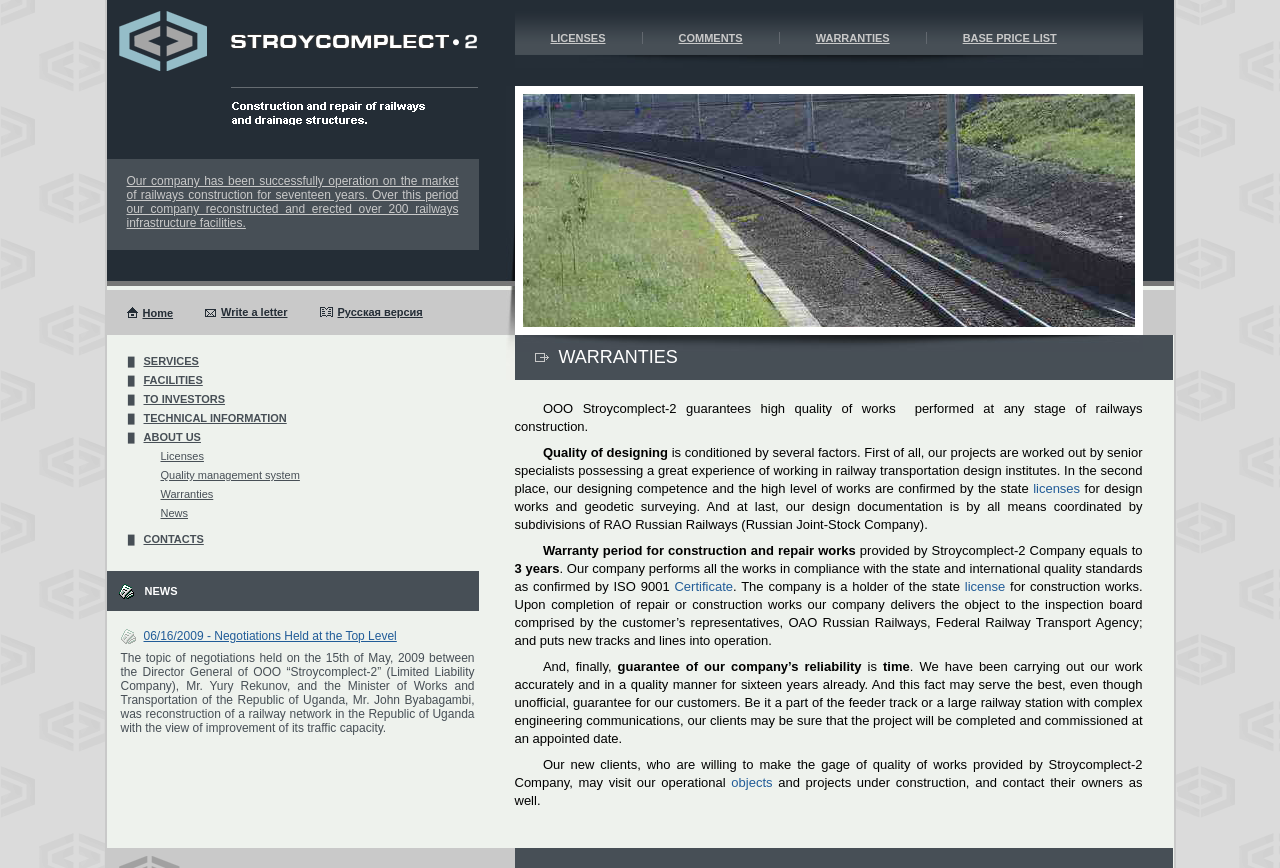Provide a short answer using a single word or phrase for the following question: 
What is the quality standard followed by the company?

ISO 9001